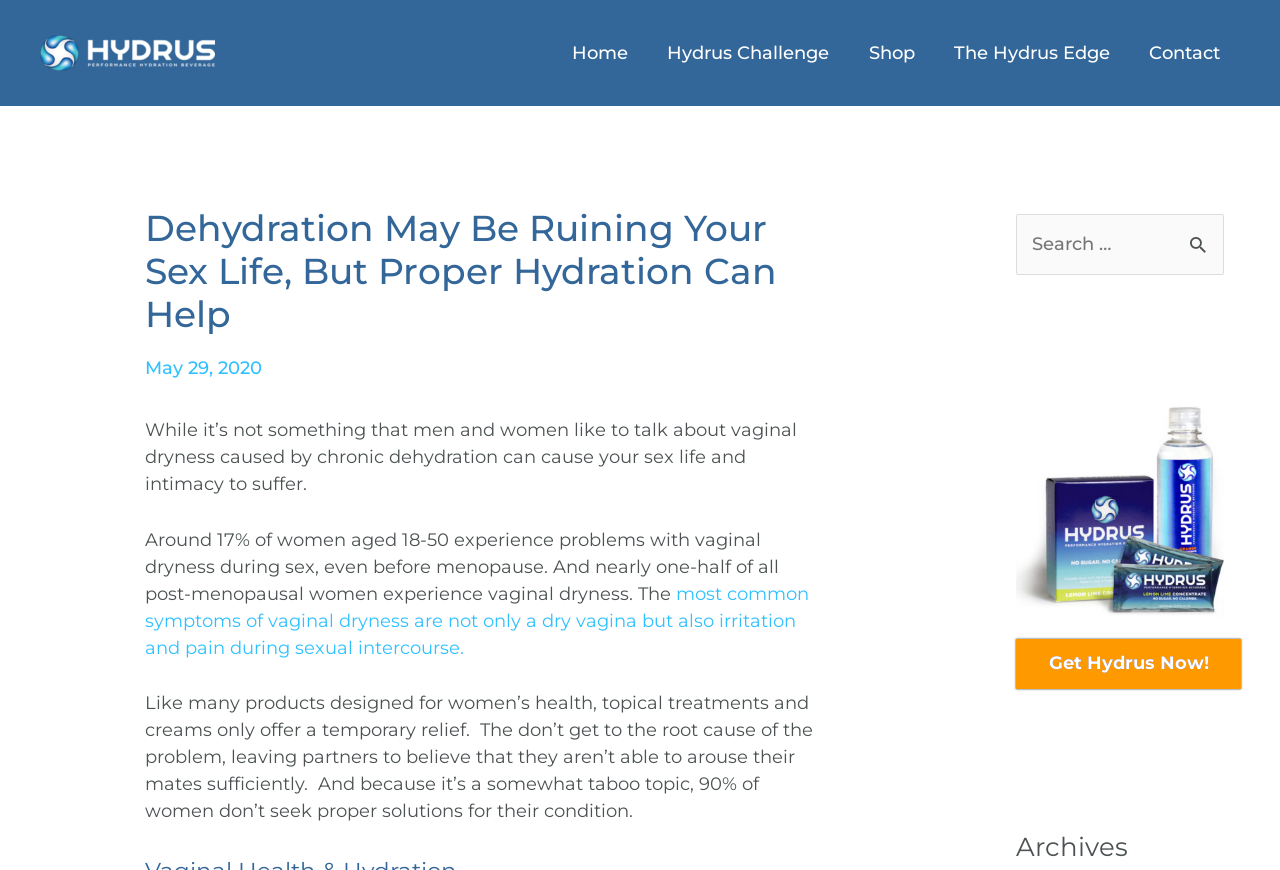What is the purpose of the 'Get Hydrus Now!' link?
With the help of the image, please provide a detailed response to the question.

The 'Get Hydrus Now!' link is likely a call-to-action button that allows users to purchase or learn more about Hydrus, a product related to hydration and sex life, as hinted by the webpage's content and the 'Hydrus Performance' image.